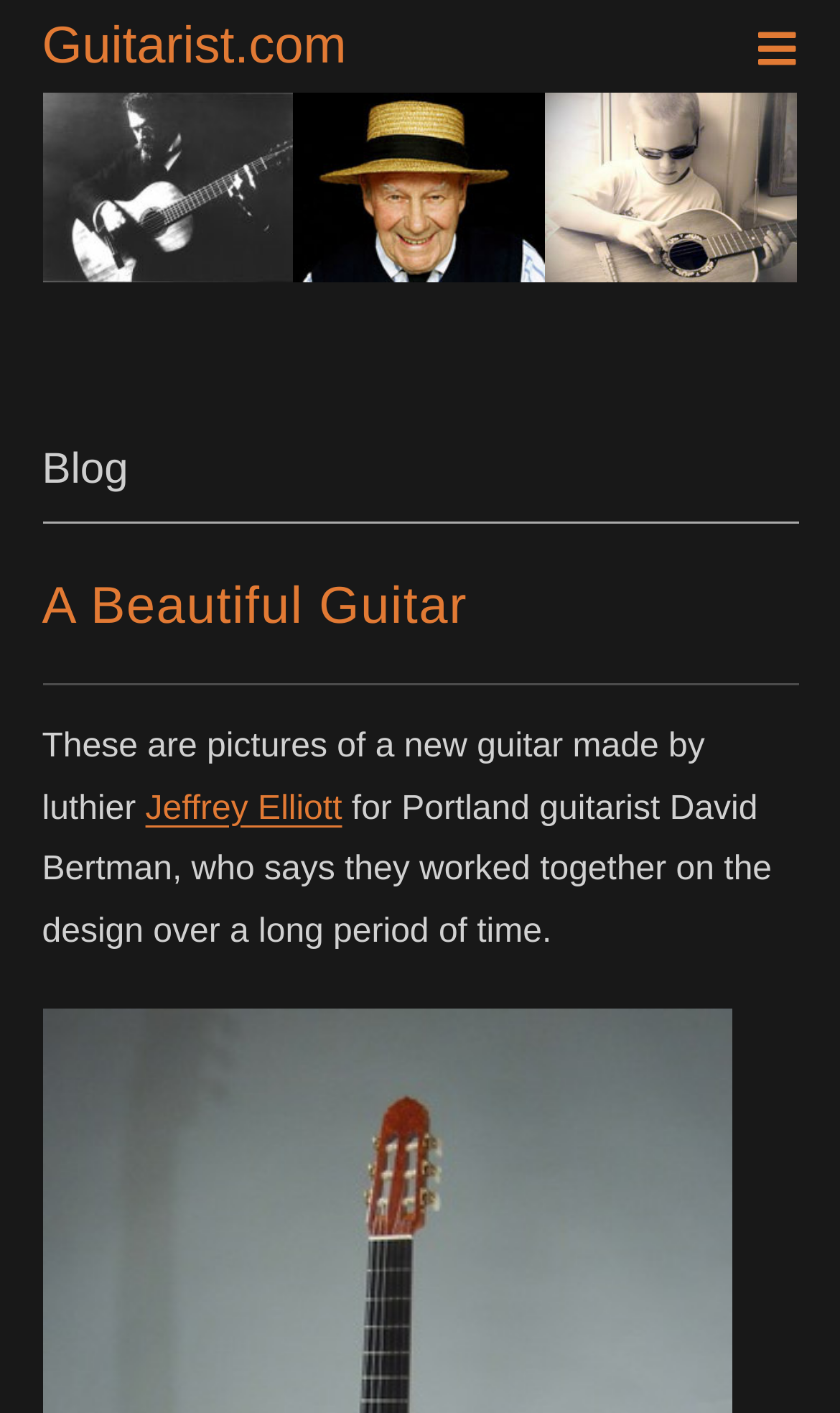Summarize the webpage comprehensively, mentioning all visible components.

The webpage is about a beautiful guitar, with a prominent header "A Beautiful Guitar" at the top center of the page. Below the header, there are three images of the guitar, arranged horizontally and taking up most of the width of the page. 

At the top left of the page, there is a link to "Guitarist.com", which appears to be the website's logo or navigation link. On the opposite side, at the top right, there is a link to "Mobile Menu", which suggests that the website has a mobile-friendly version.

Above the images of the guitar, there is a header "Blog" at the top left, indicating that this webpage is part of a blog section. 

Below the images, there is a paragraph of text that describes the guitar, stating that it was made by luthier Jeffrey Elliott for Portland guitarist David Bertman, and that they worked together on the design over a long period of time. The text is divided into two parts, with the name "Jeffrey Elliott" being a clickable link.